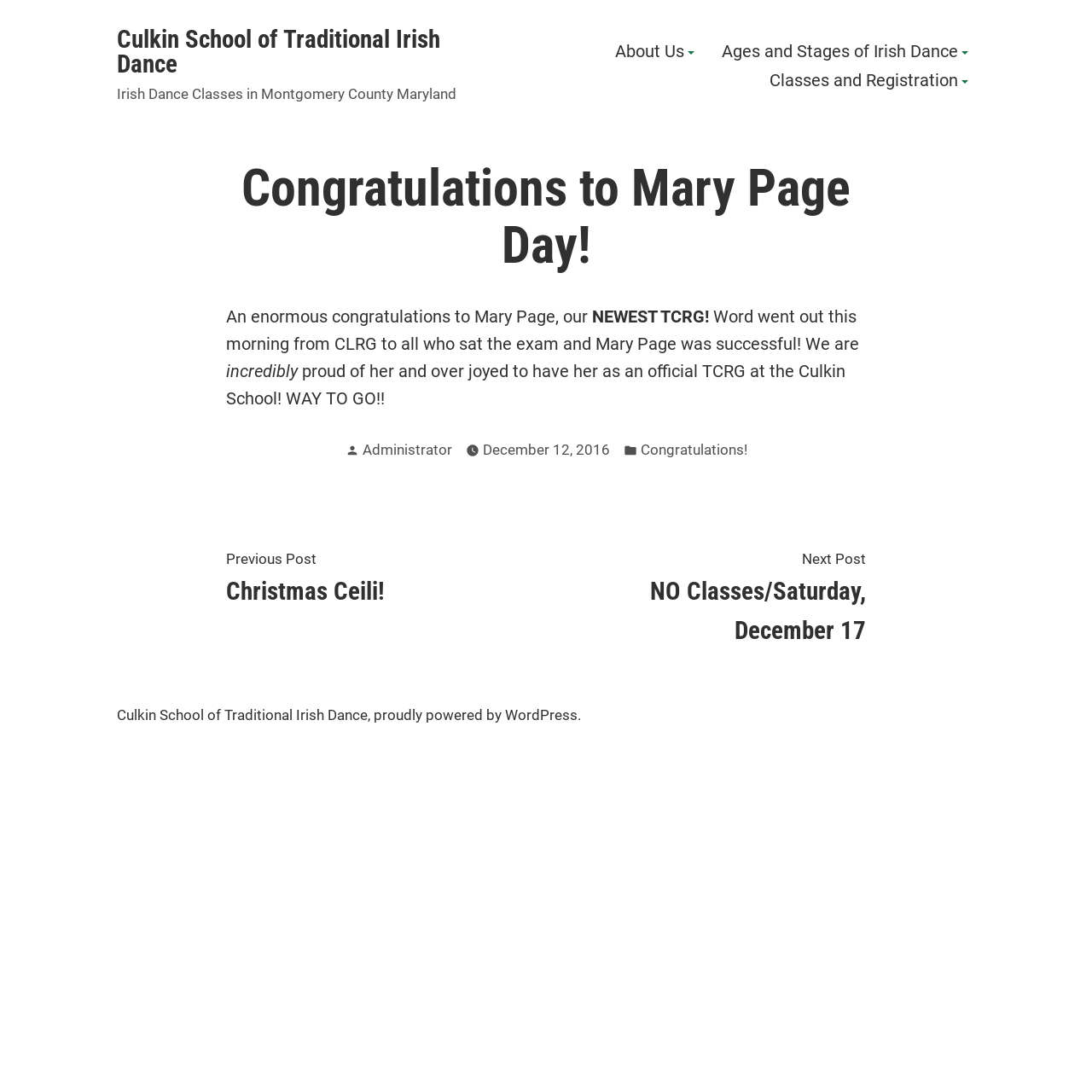Please identify the bounding box coordinates of the element on the webpage that should be clicked to follow this instruction: "Click on the 'About Us' link". The bounding box coordinates should be given as four float numbers between 0 and 1, formatted as [left, top, right, bottom].

[0.563, 0.041, 0.636, 0.055]